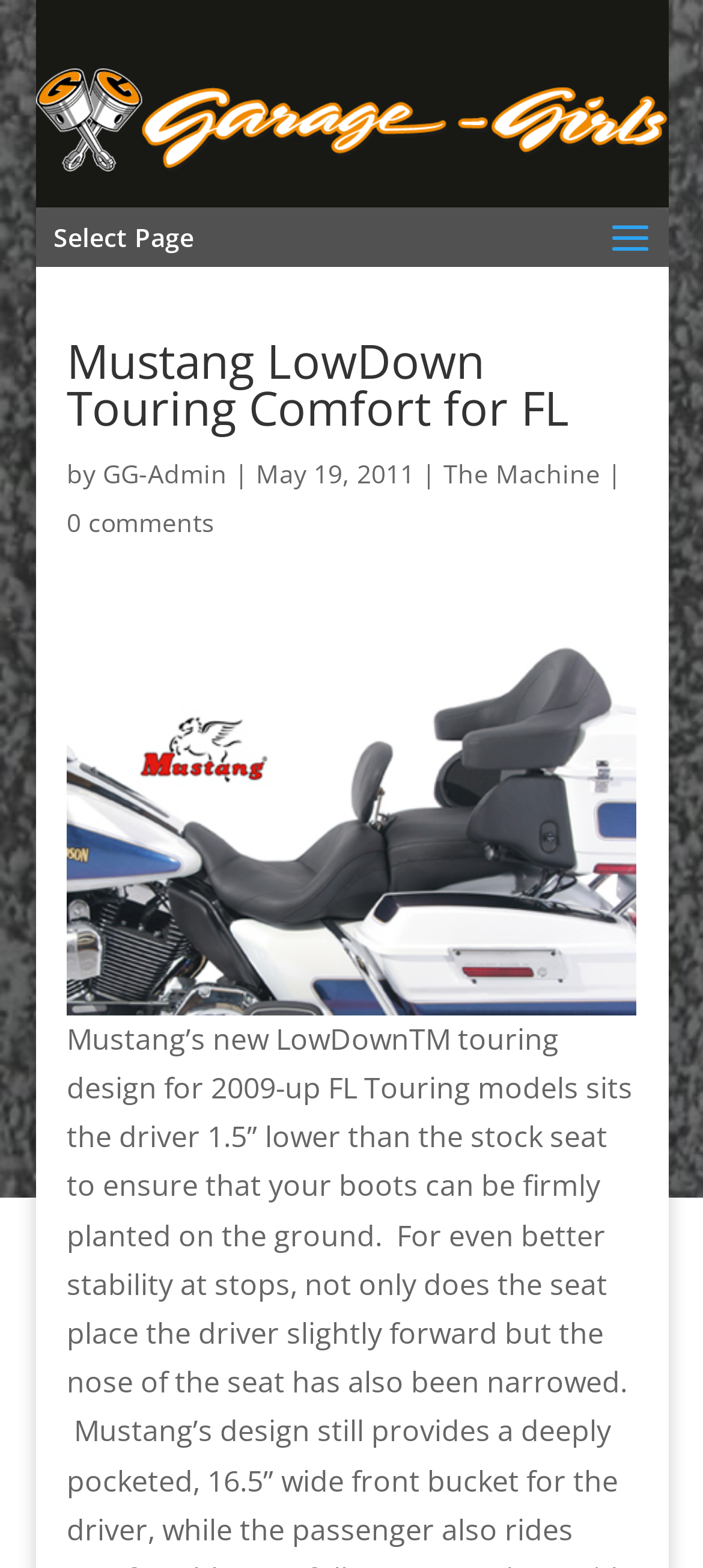Please study the image and answer the question comprehensively:
What is the name of the motorcycle model?

The name of the motorcycle model can be found by looking at the main heading of the webpage, which is 'Mustang LowDown Touring Comfort for FL' in this case.